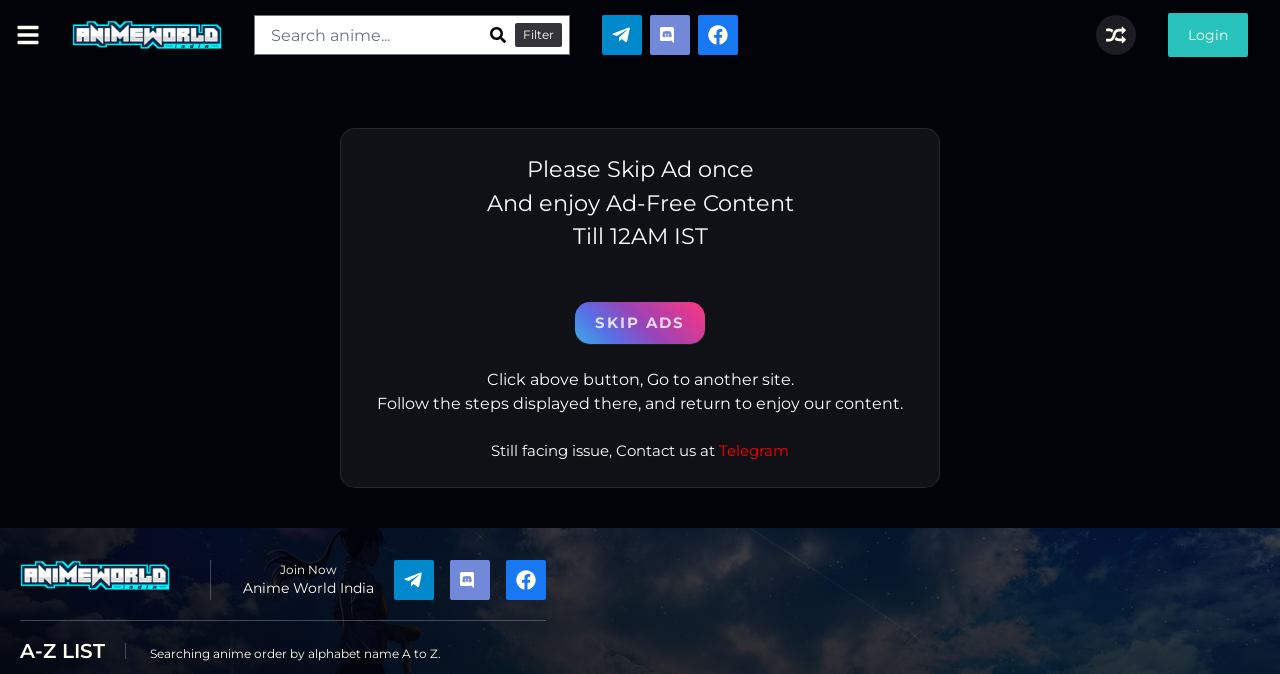What is the alternative way to search anime?
Answer with a single word or phrase by referring to the visual content.

Using the filter